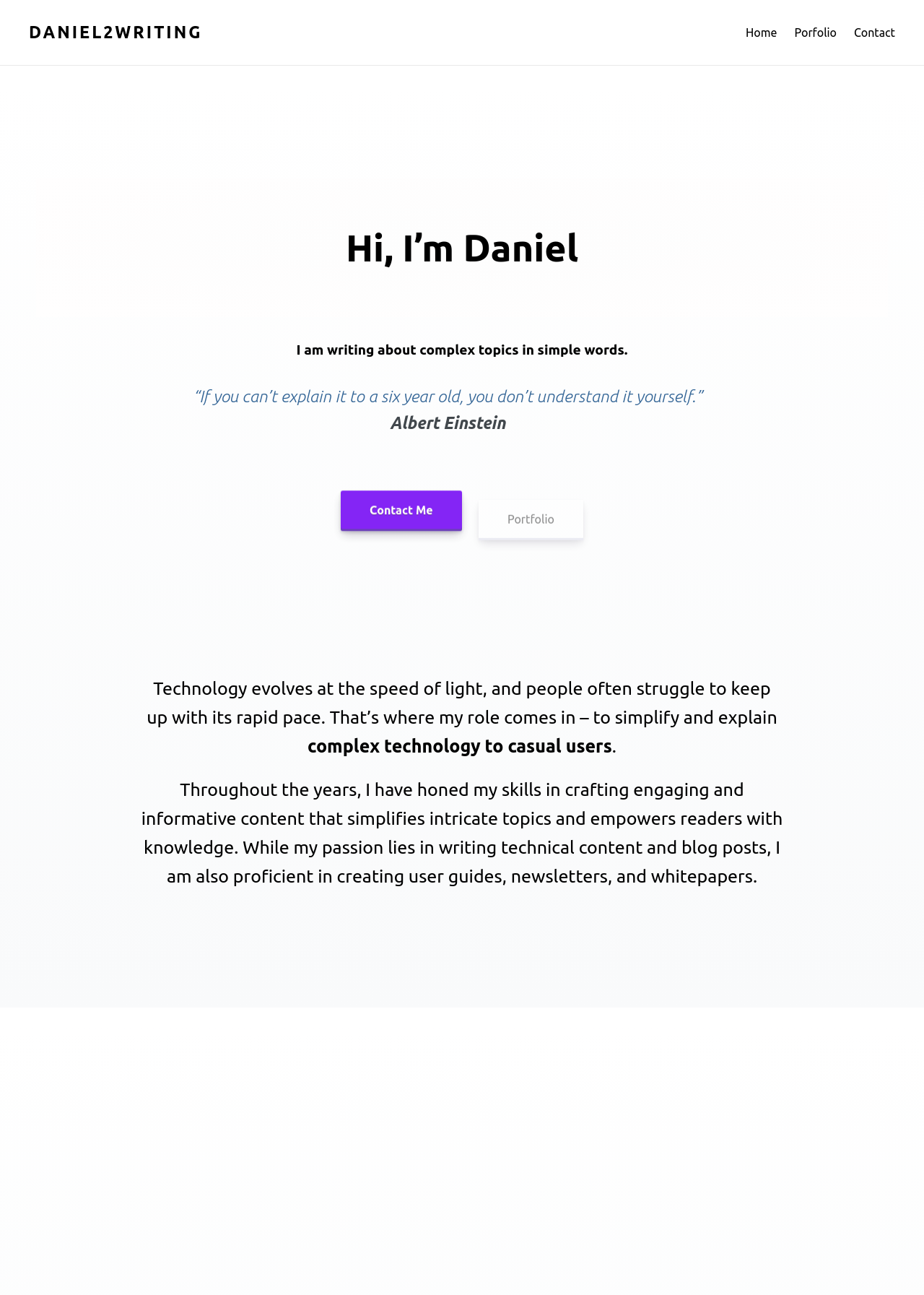Provide the bounding box coordinates in the format (top-left x, top-left y, bottom-right x, bottom-right y). All values are floating point numbers between 0 and 1. Determine the bounding box coordinate of the UI element described as: Daniel2Writing

[0.031, 0.018, 0.219, 0.032]